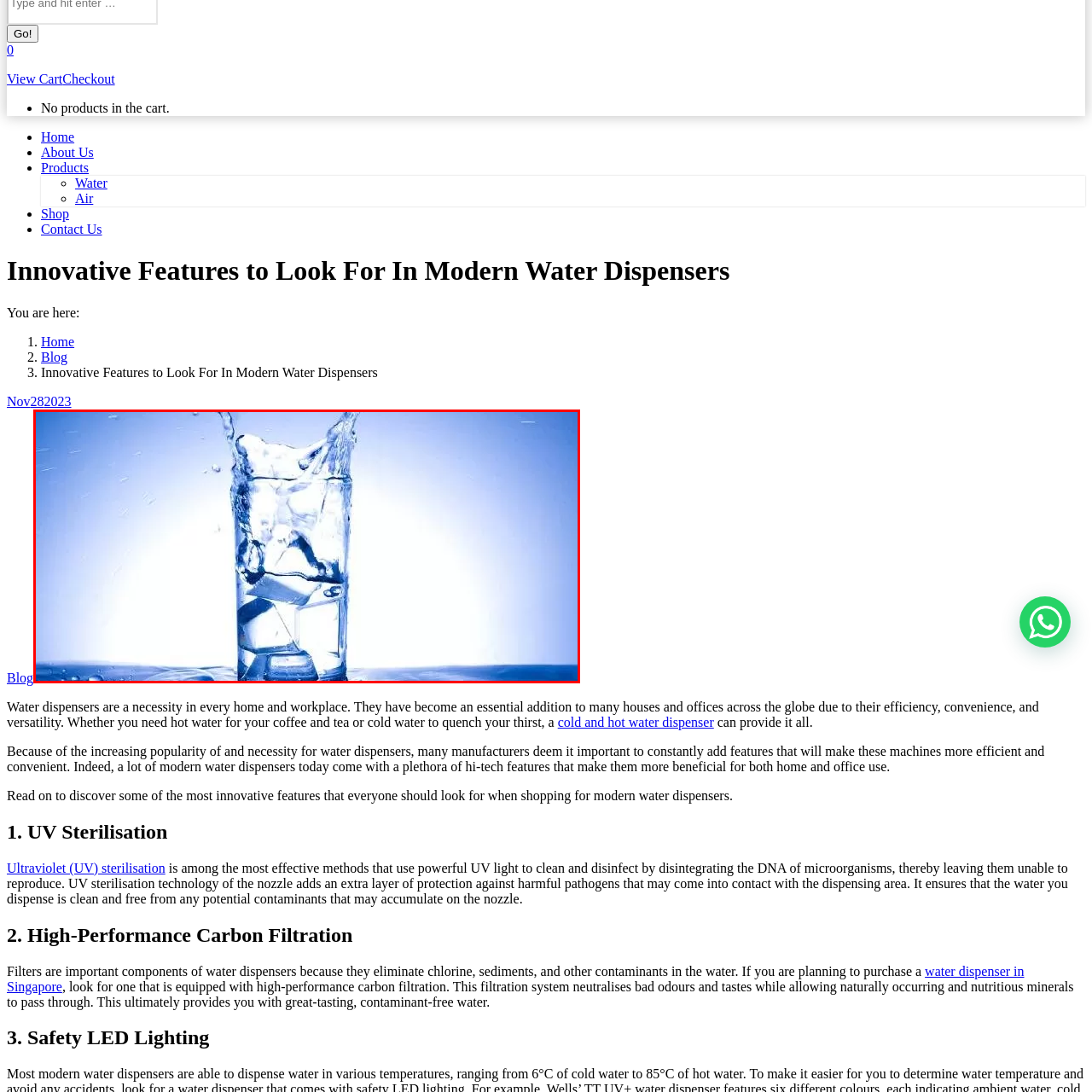View the image surrounded by the red border, What technologies are integral to many contemporary water dispensers?
 Answer using a single word or phrase.

carbon filtration and UV sterilization